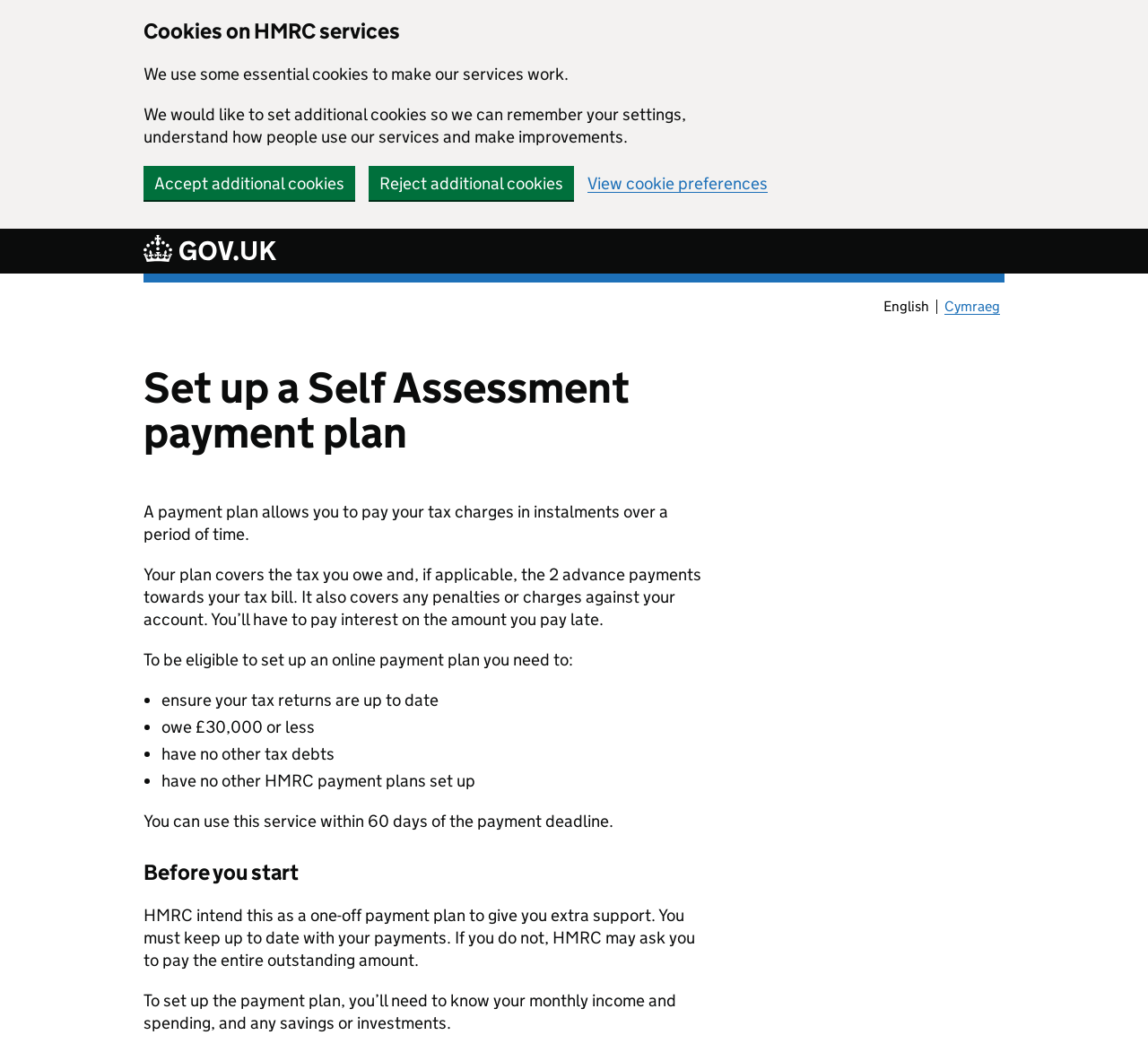What do you need to know to set up a payment plan?
Refer to the screenshot and respond with a concise word or phrase.

Monthly income and spending